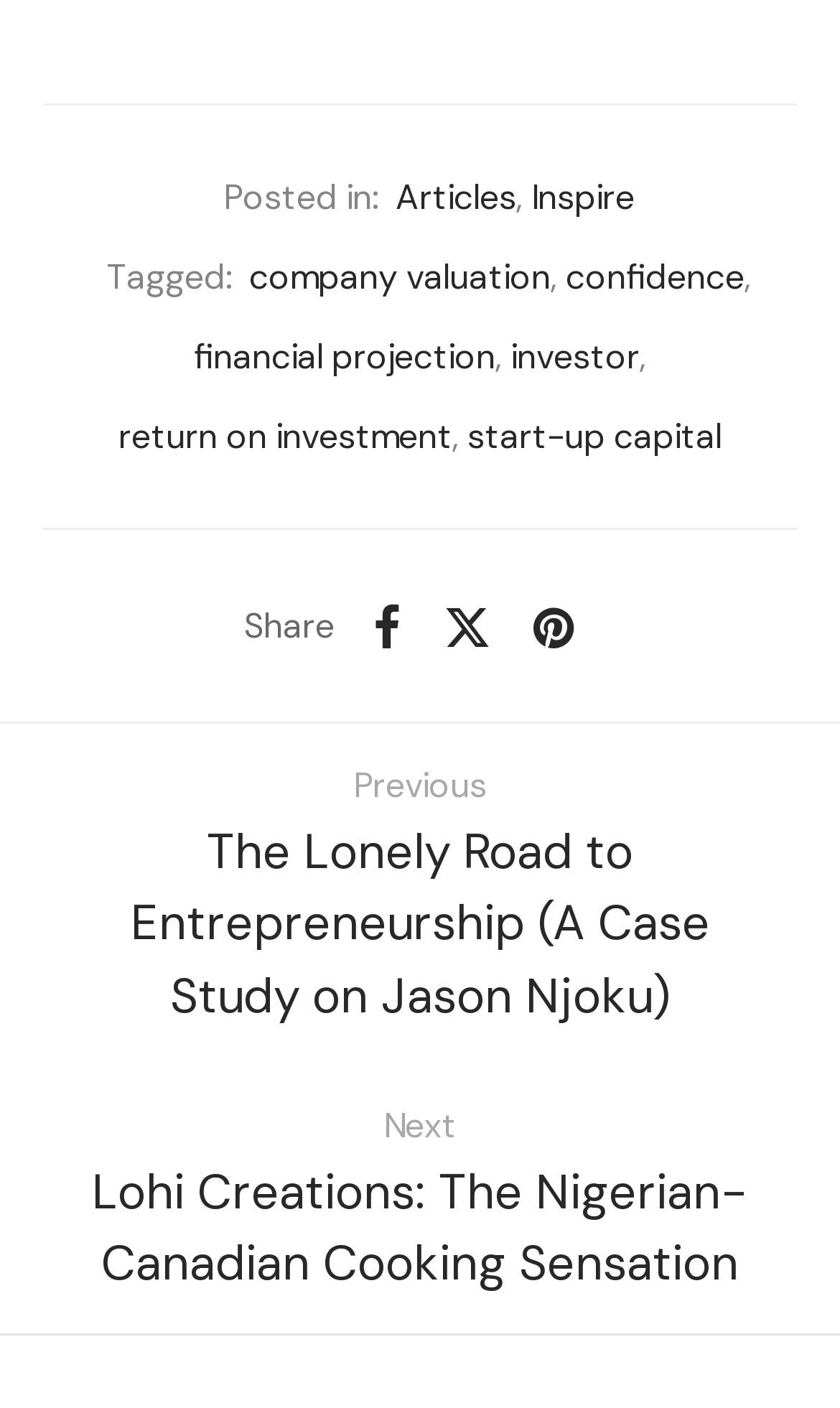Please locate the bounding box coordinates for the element that should be clicked to achieve the following instruction: "Click on 'Share'". Ensure the coordinates are given as four float numbers between 0 and 1, i.e., [left, top, right, bottom].

[0.291, 0.428, 0.398, 0.46]